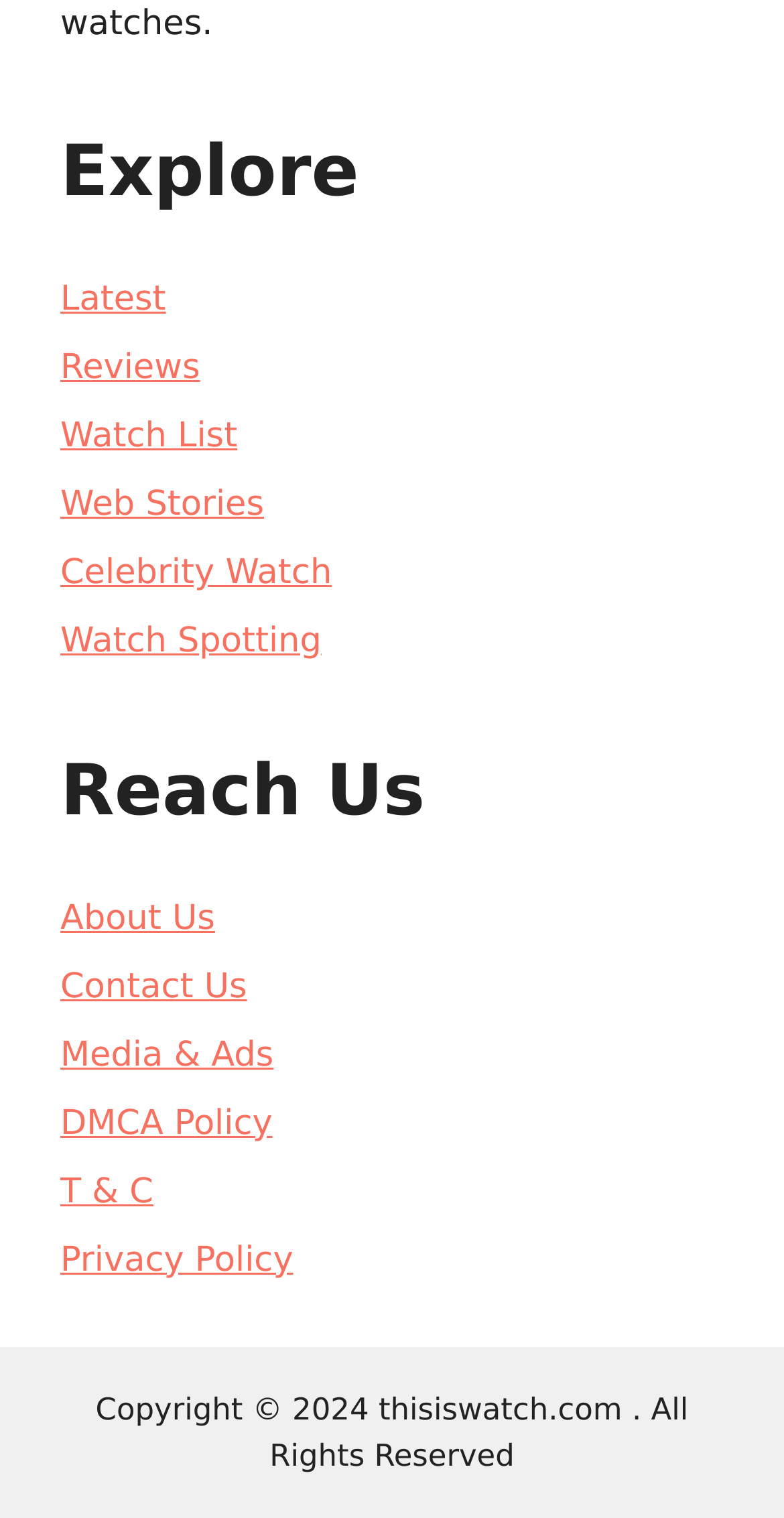Can you find the bounding box coordinates for the element to click on to achieve the instruction: "Check Copyright information"?

[0.122, 0.917, 0.878, 0.97]